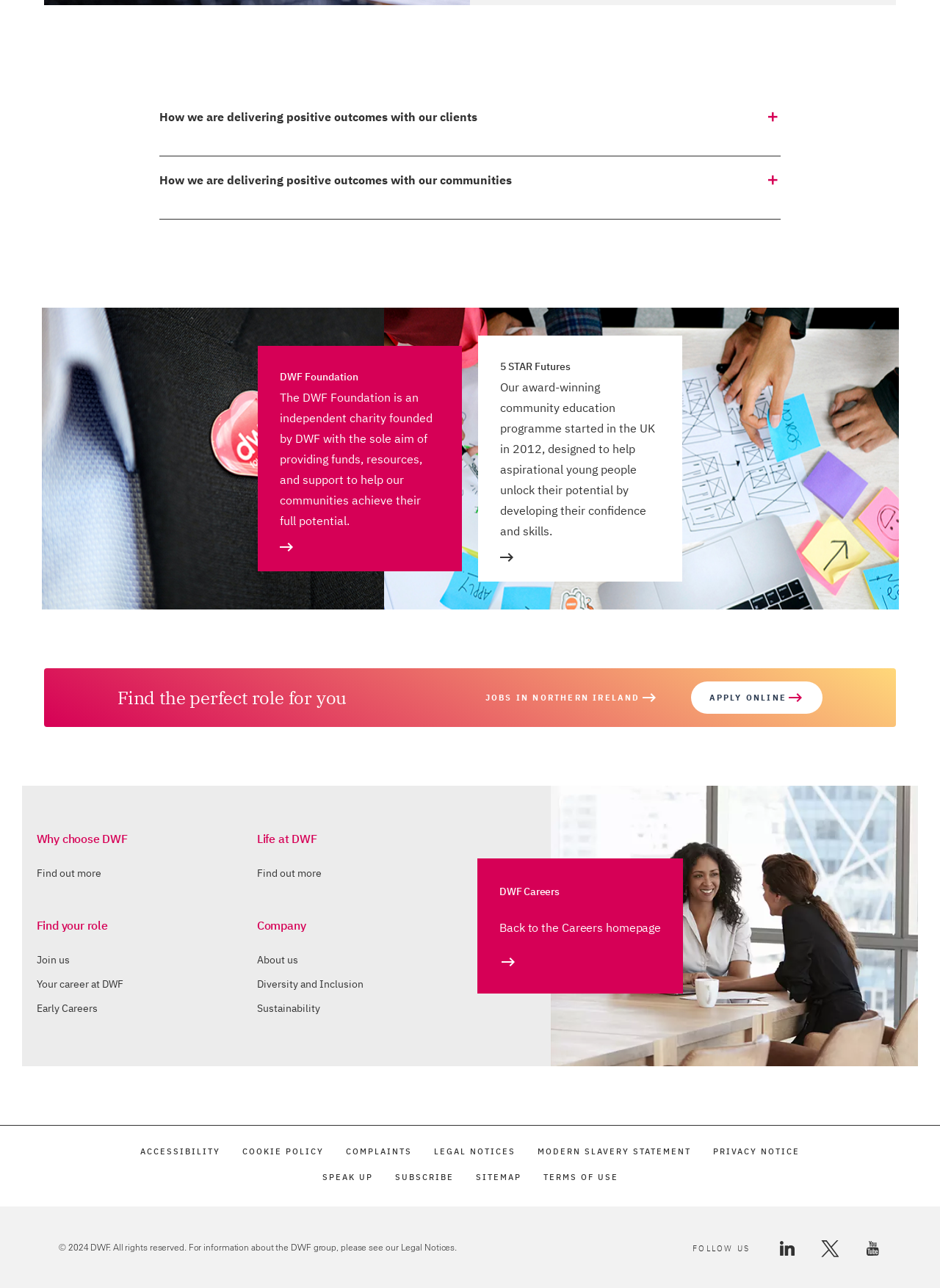Specify the bounding box coordinates for the region that must be clicked to perform the given instruction: "Click on 'Find the perfect role for you'".

[0.125, 0.532, 0.369, 0.552]